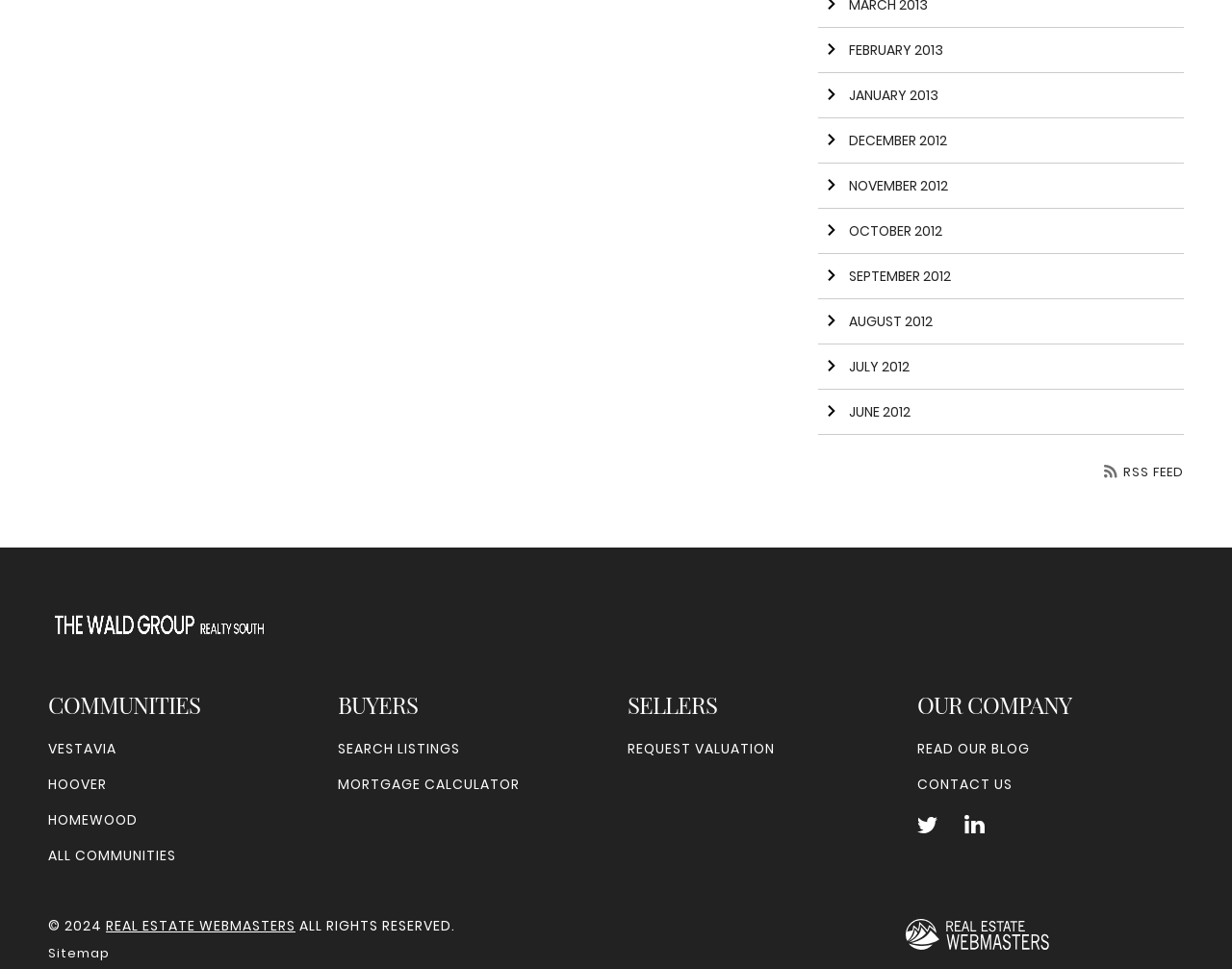Please analyze the image and give a detailed answer to the question:
What is the copyright year?

The webpage has a footer section with a copyright notice that reads '© 2024', indicating that the copyright year is 2024.